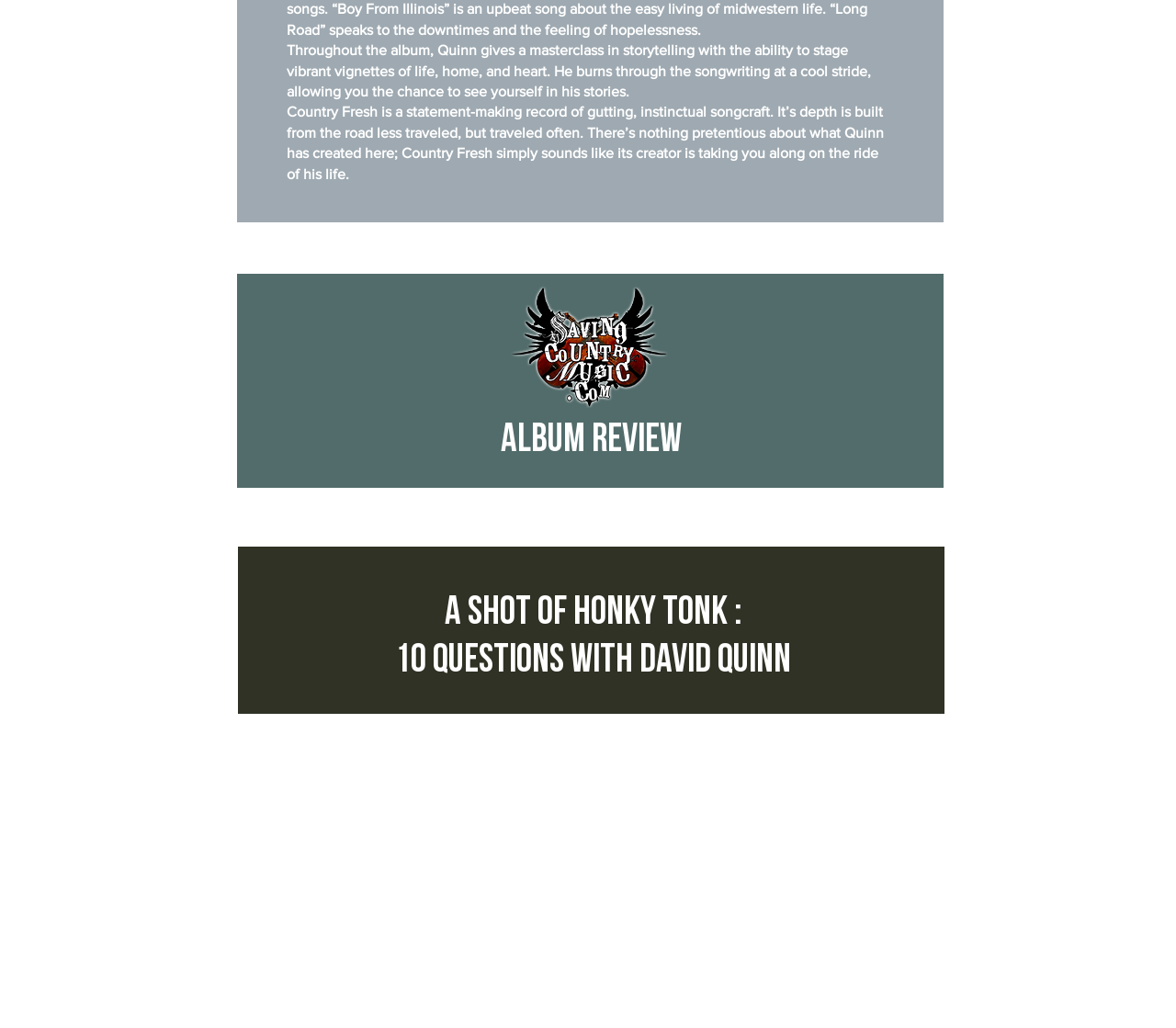Answer the question in one word or a short phrase:
What is the name of the person being interviewed?

David Quinn